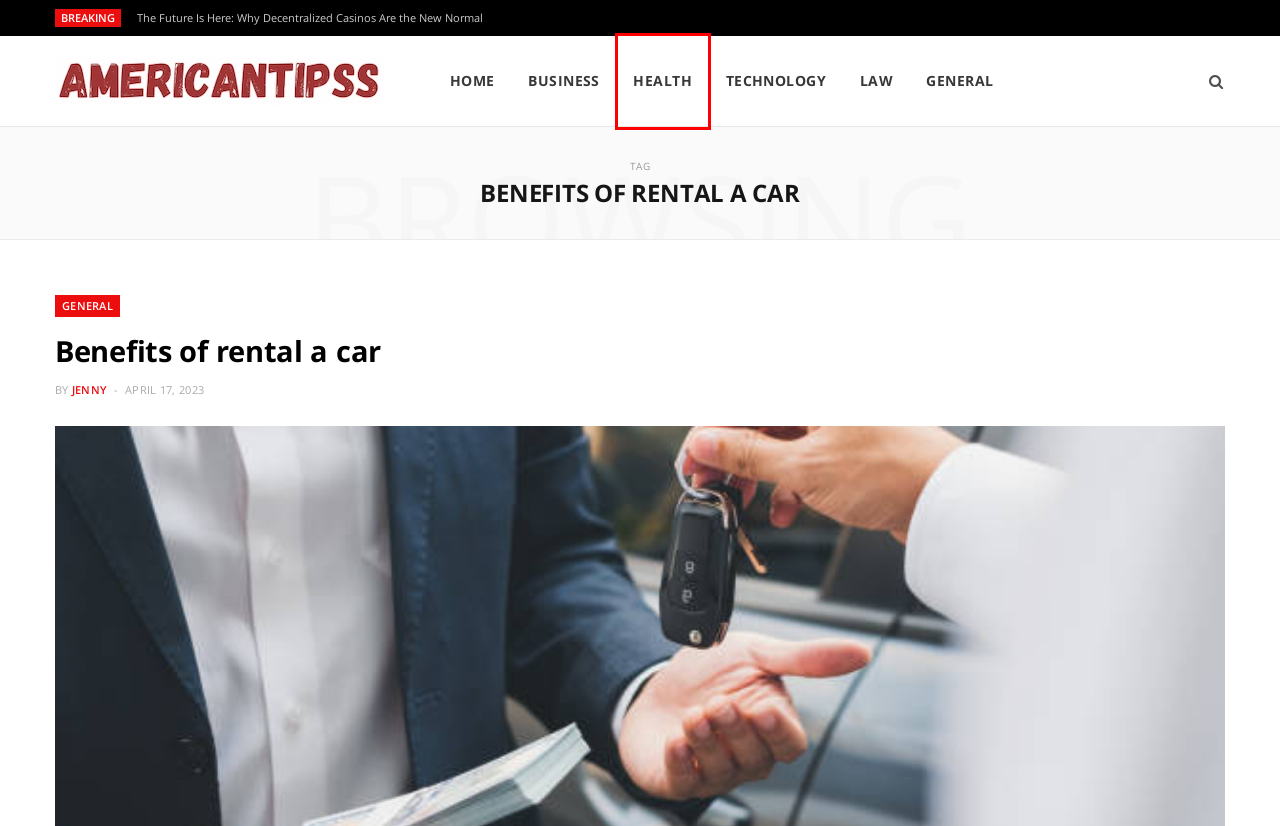Given a screenshot of a webpage with a red bounding box, please pick the webpage description that best fits the new webpage after clicking the element inside the bounding box. Here are the candidates:
A. Health - AmericanTipss
B. Law - AmericanTipss
C. Technology - AmericanTipss
D. BUSINESS - AmericanTipss
E. The Future Is Here: Why Decentralized Casinos Are The New Normal
F. Benefits Of Rental A Car
G. AmericanTipss
H. General - AmericanTipss

A